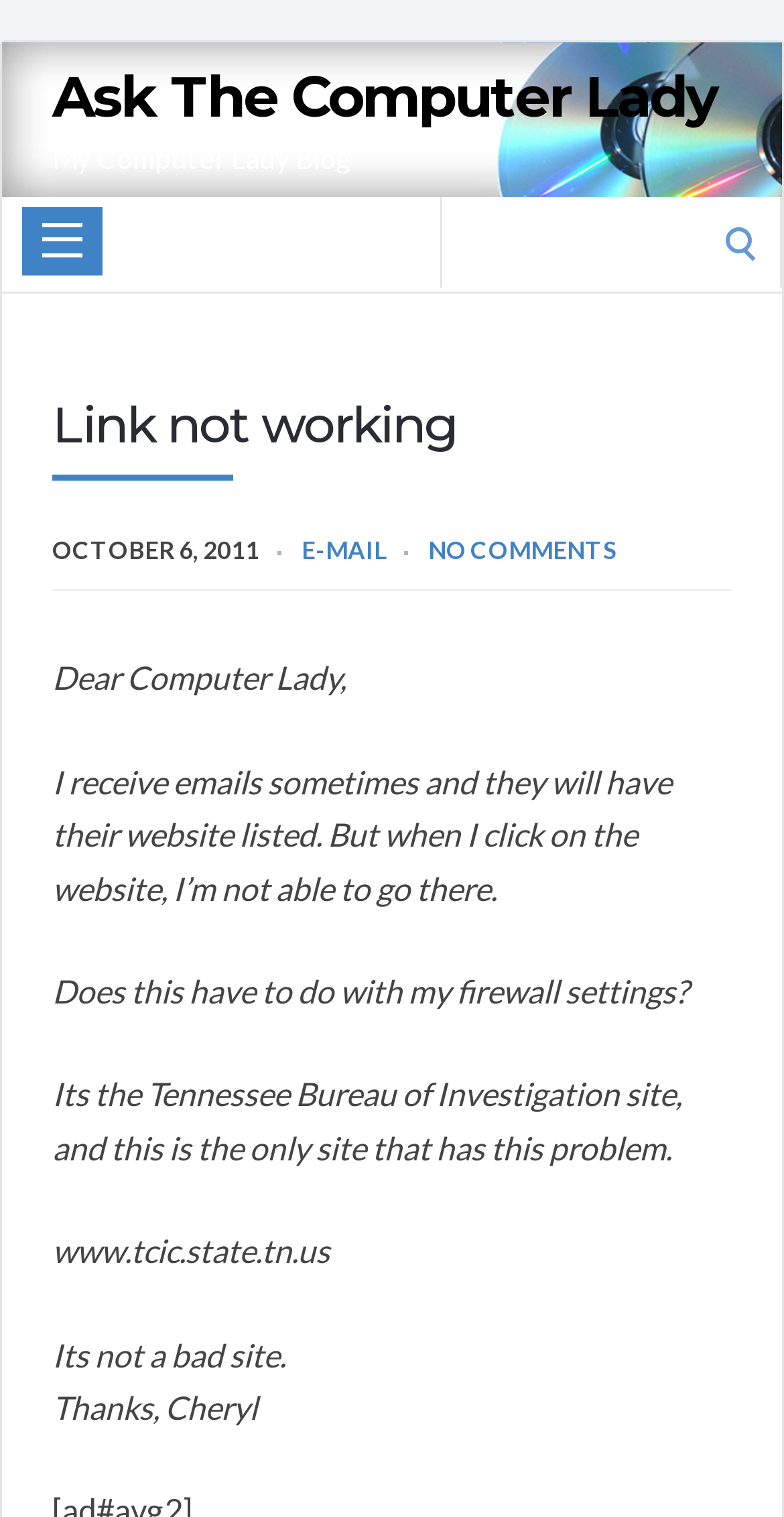Please find and provide the title of the webpage.

Link not working